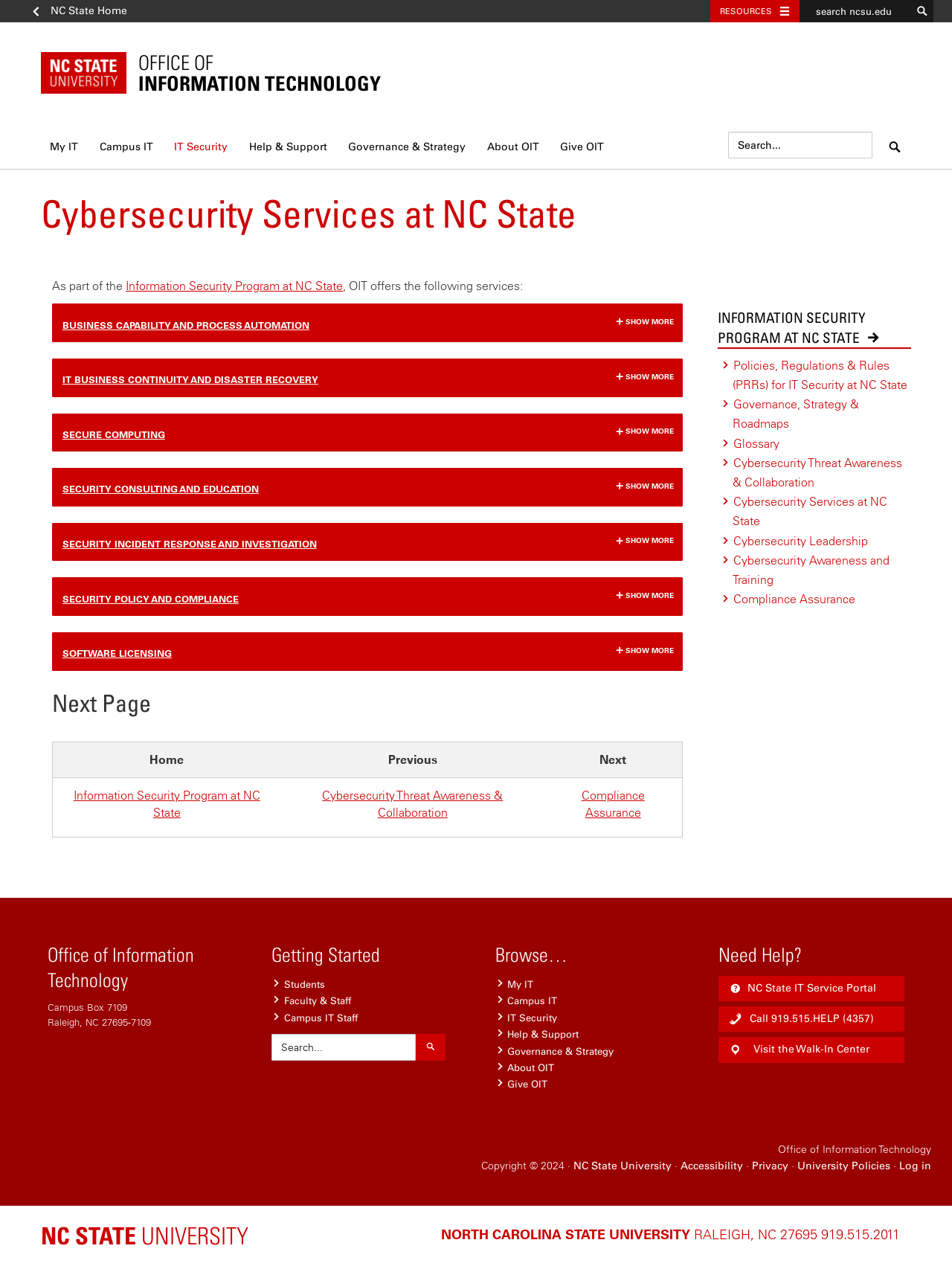What is the text of the last link in the footer?
Based on the screenshot, answer the question with a single word or phrase.

Compliance Assurance